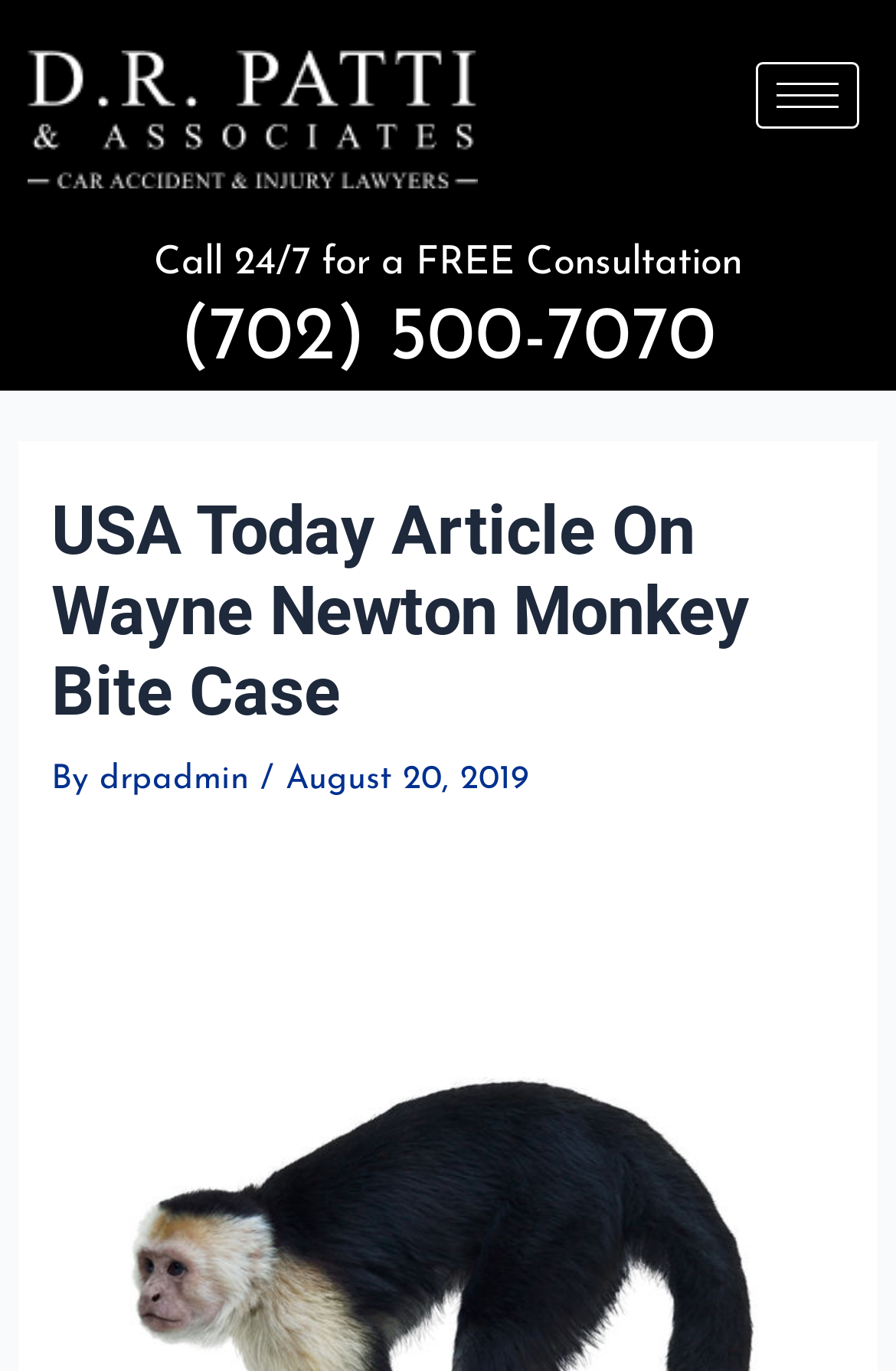Given the element description: "drpadmin", predict the bounding box coordinates of the UI element it refers to, using four float numbers between 0 and 1, i.e., [left, top, right, bottom].

[0.111, 0.556, 0.291, 0.581]